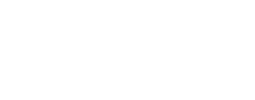Are the images in the blog royalty-free?
Using the visual information from the image, give a one-word or short-phrase answer.

Yes